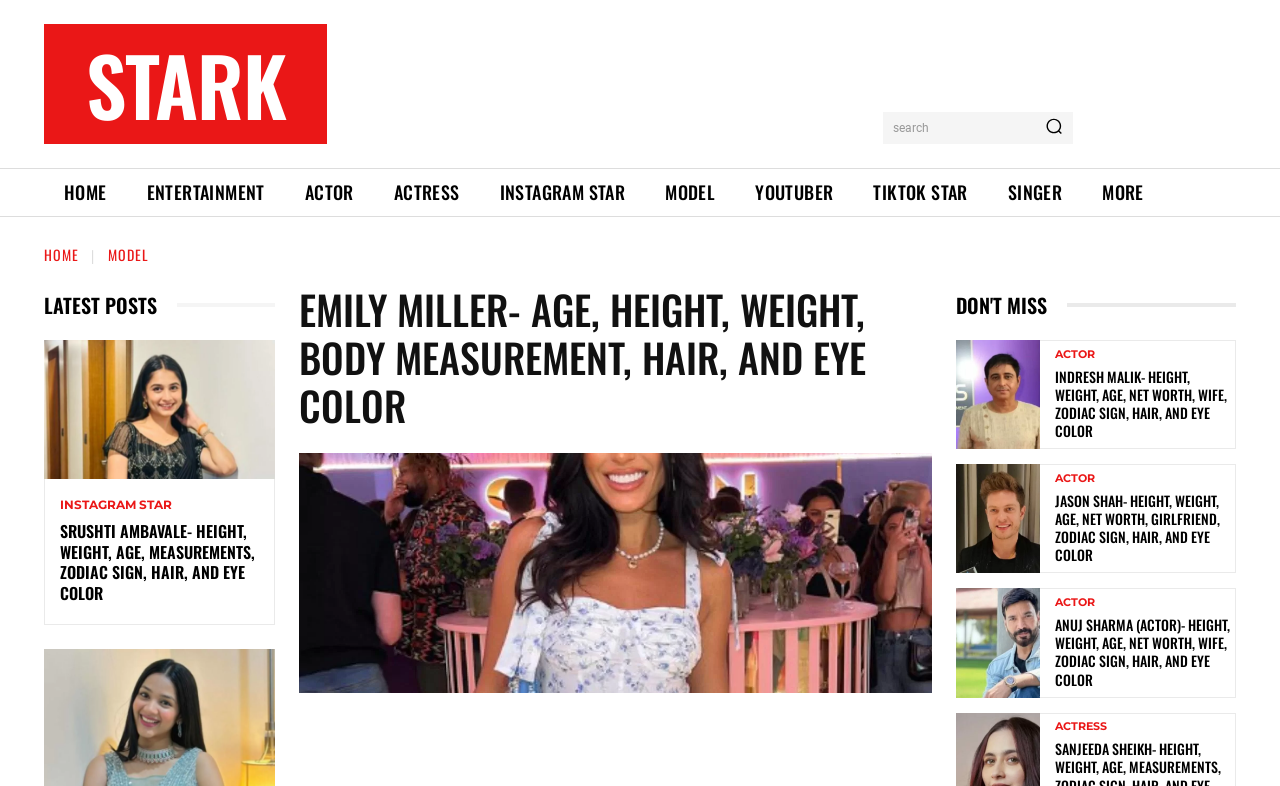Give a detailed account of the webpage, highlighting key information.

This webpage is about Emily Miller, a popular model, actress, and social media influencer. At the top, there is a navigation bar with several links, including "STARK", "HOME", "ENTERTAINMENT", "ACTOR", "ACTRESS", "INSTAGRAM STAR", "MODEL", "YOUTUBER", and "TIKTOK STAR". On the right side of the navigation bar, there is a search box with a "Search" button and a small image.

Below the navigation bar, there are two sections. The left section has a heading "LATEST POSTS" and lists several links to articles about celebrities, including Srushti Ambavale, Indresh Malik, Jason Shah, and Anuj Sharma. Each link is accompanied by a heading with the celebrity's name and a brief description.

The right section has a heading "EMILY MILLER- AGE, HEIGHT, WEIGHT, BODY MEASUREMENT, HAIR, AND EYE COLOR" and appears to be the main content of the webpage. There is also a heading "DON'T MISS" above the list of celebrity links.

Throughout the webpage, there are several links to articles about celebrities, with headings and brief descriptions. The layout is organized, with clear headings and concise text, making it easy to navigate and find information about Emily Miller and other celebrities.